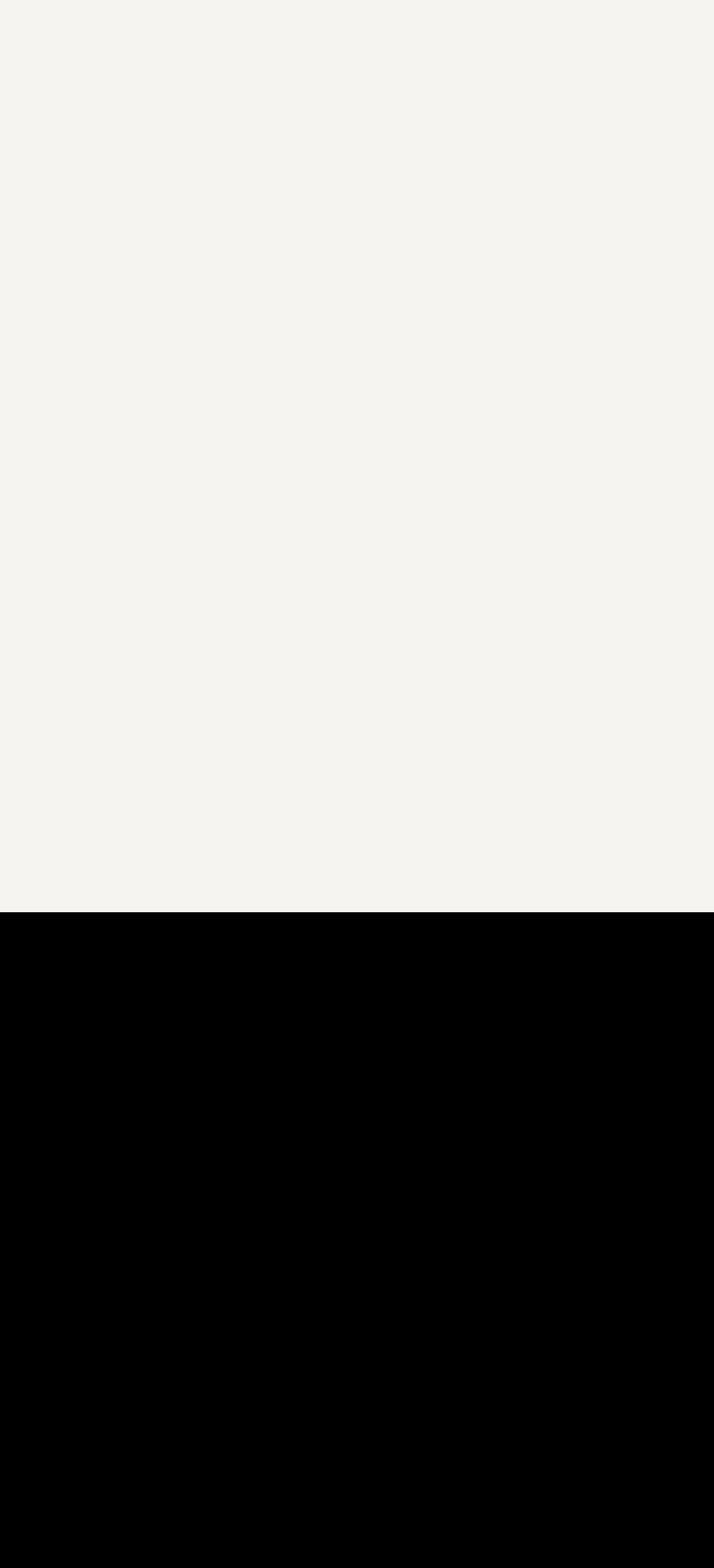Please locate the bounding box coordinates of the region I need to click to follow this instruction: "View the 'FAQ for custom orders (paintings and clothes)' page".

[0.103, 0.442, 0.897, 0.489]